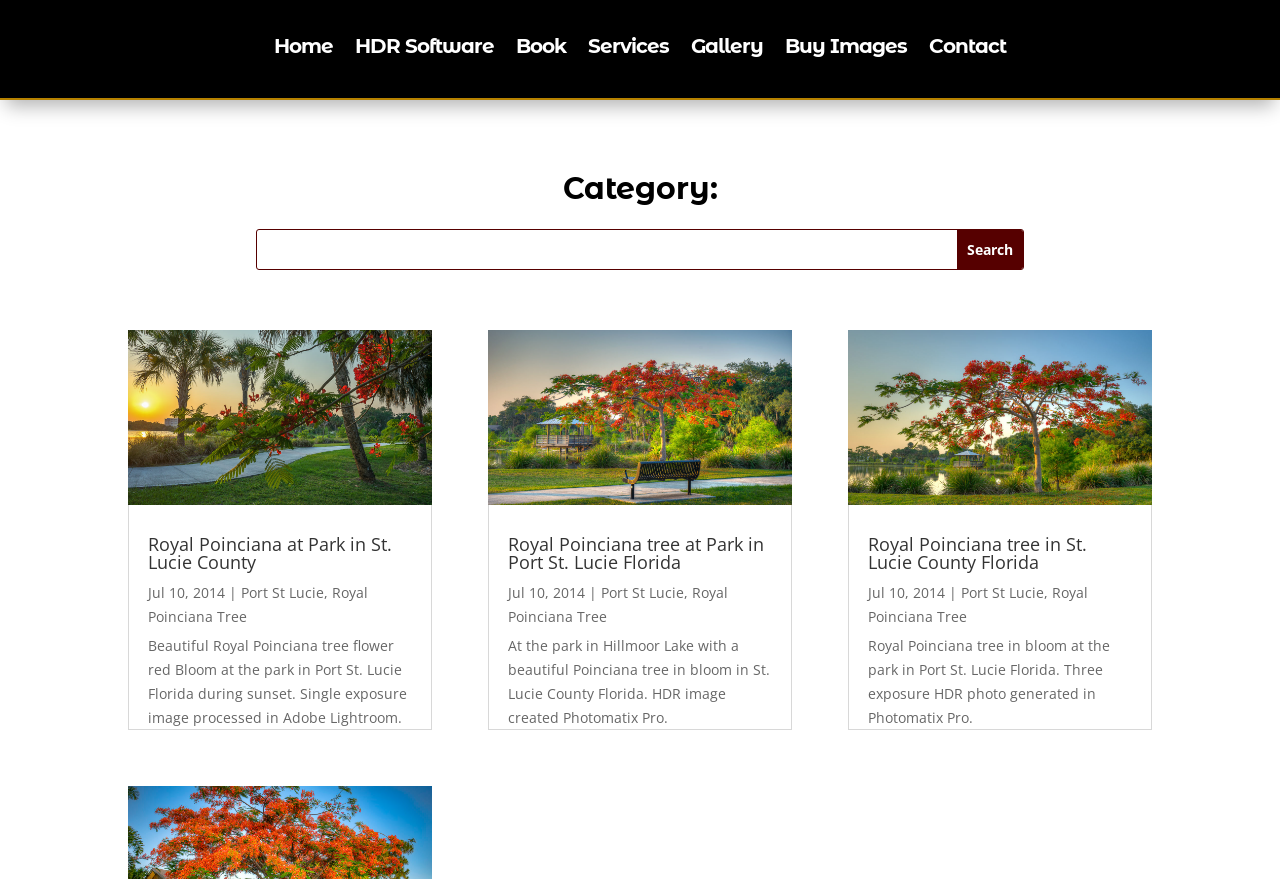Using the provided description HDR Software, find the bounding box coordinates for the UI element. Provide the coordinates in (top-left x, top-left y, bottom-right x, bottom-right y) format, ensuring all values are between 0 and 1.

[0.277, 0.044, 0.386, 0.069]